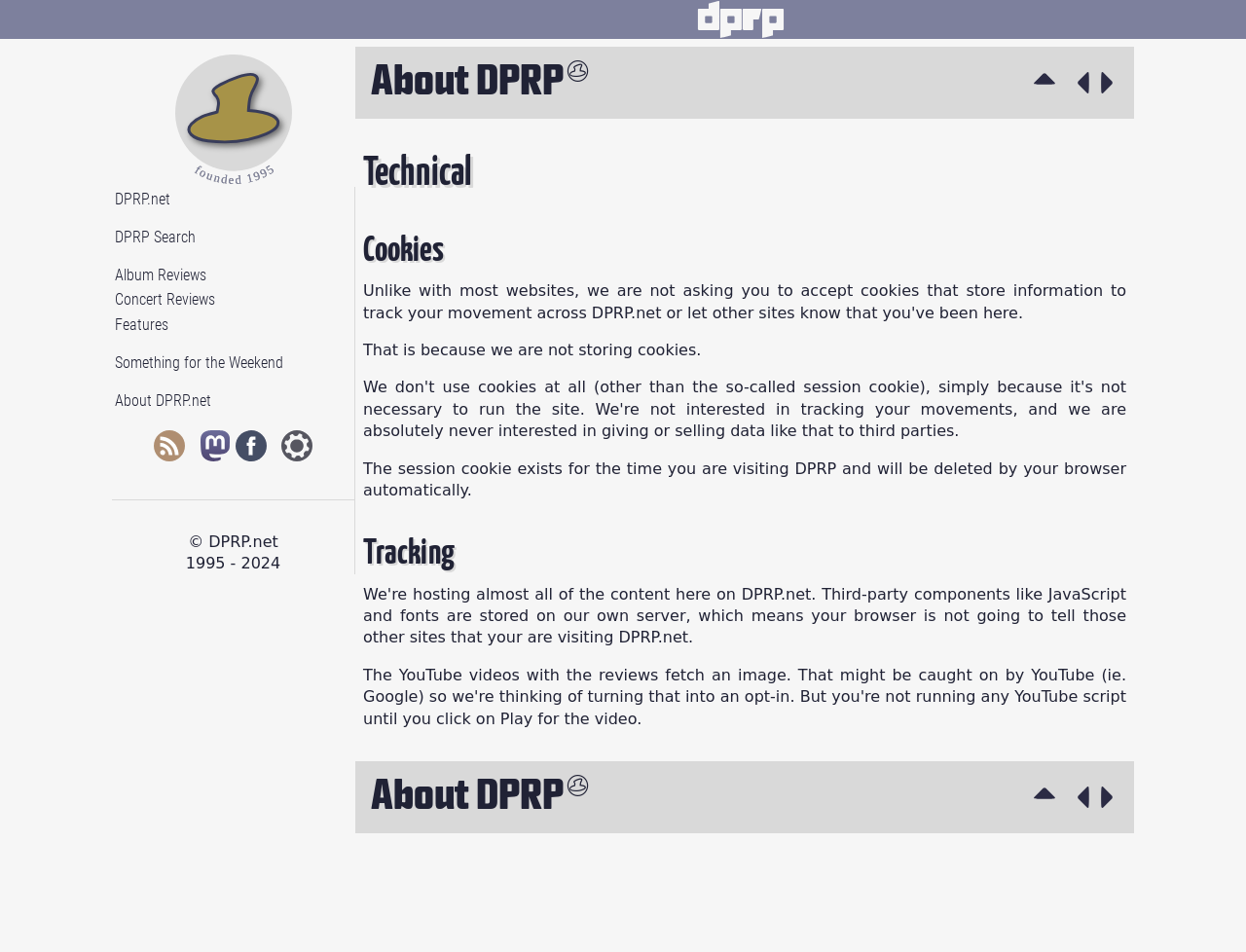Please identify the bounding box coordinates of the element's region that should be clicked to execute the following instruction: "Visit DPRP on Facebook". The bounding box coordinates must be four float numbers between 0 and 1, i.e., [left, top, right, bottom].

[0.189, 0.452, 0.214, 0.491]